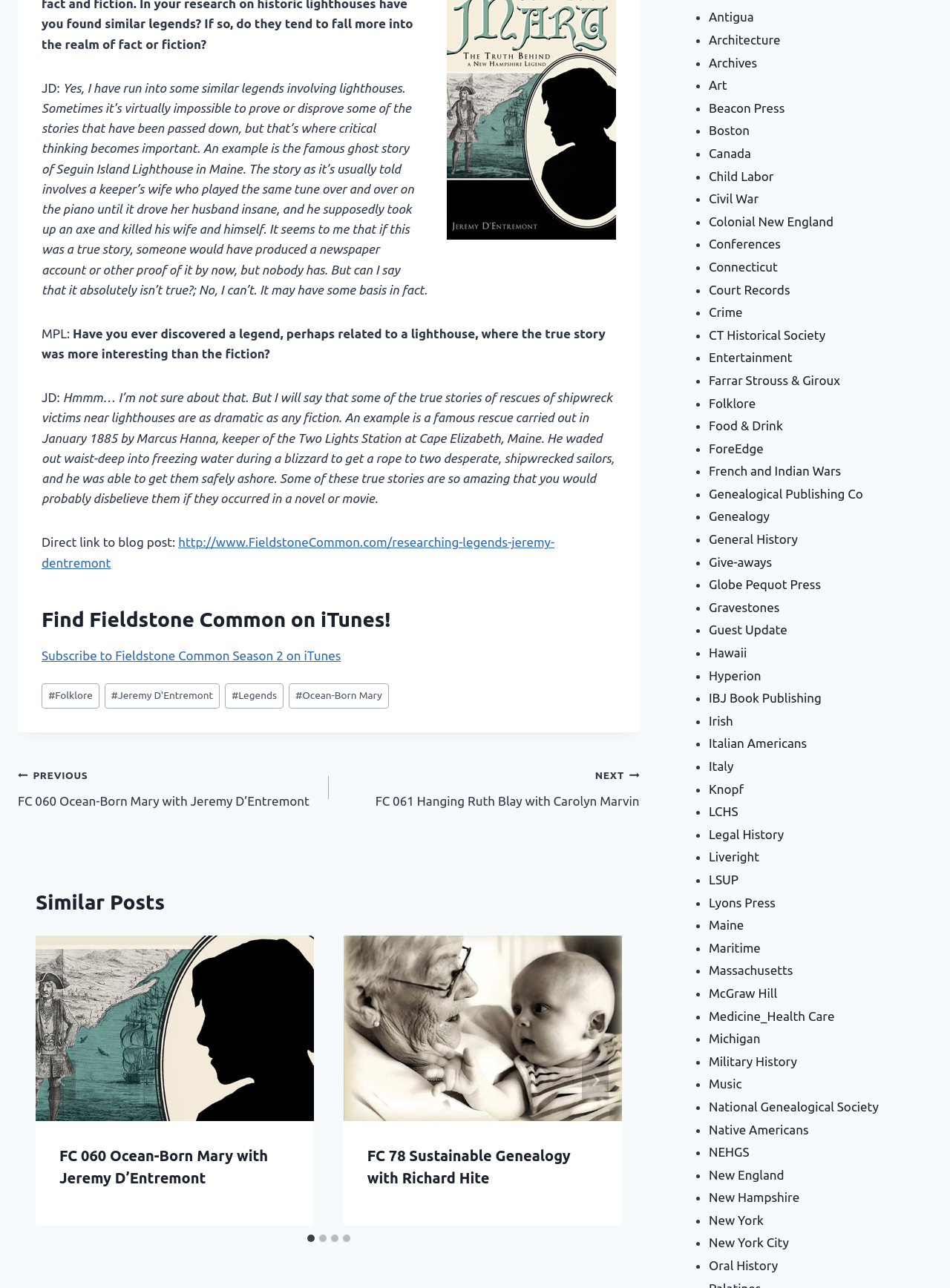Provide the bounding box coordinates of the section that needs to be clicked to accomplish the following instruction: "Click the link to subscribe to Fieldstone Common Season 2 on iTunes."

[0.044, 0.503, 0.359, 0.514]